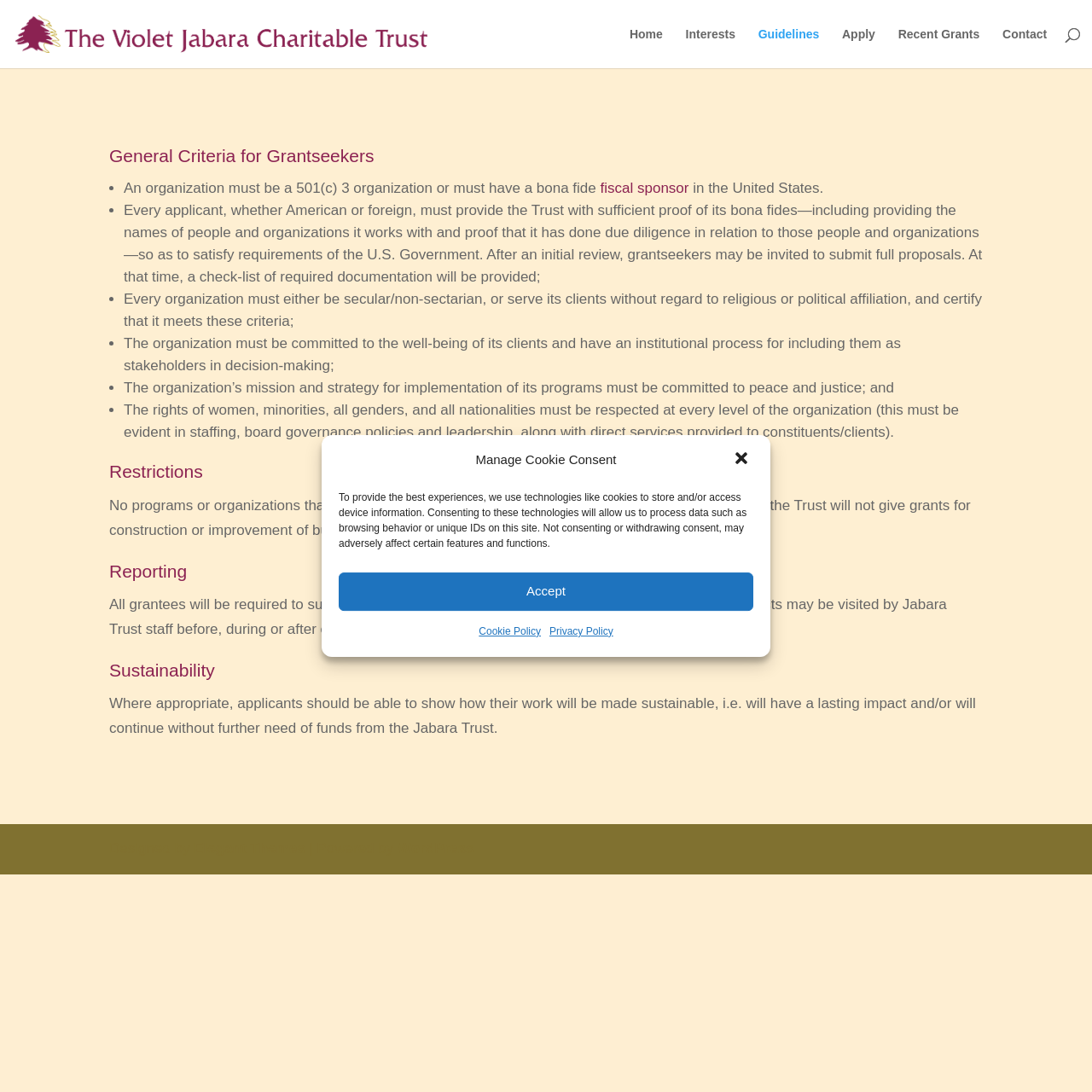Find and specify the bounding box coordinates that correspond to the clickable region for the instruction: "Click on 'Dermatology App Recommendations Lack Supporting Evidence'".

None